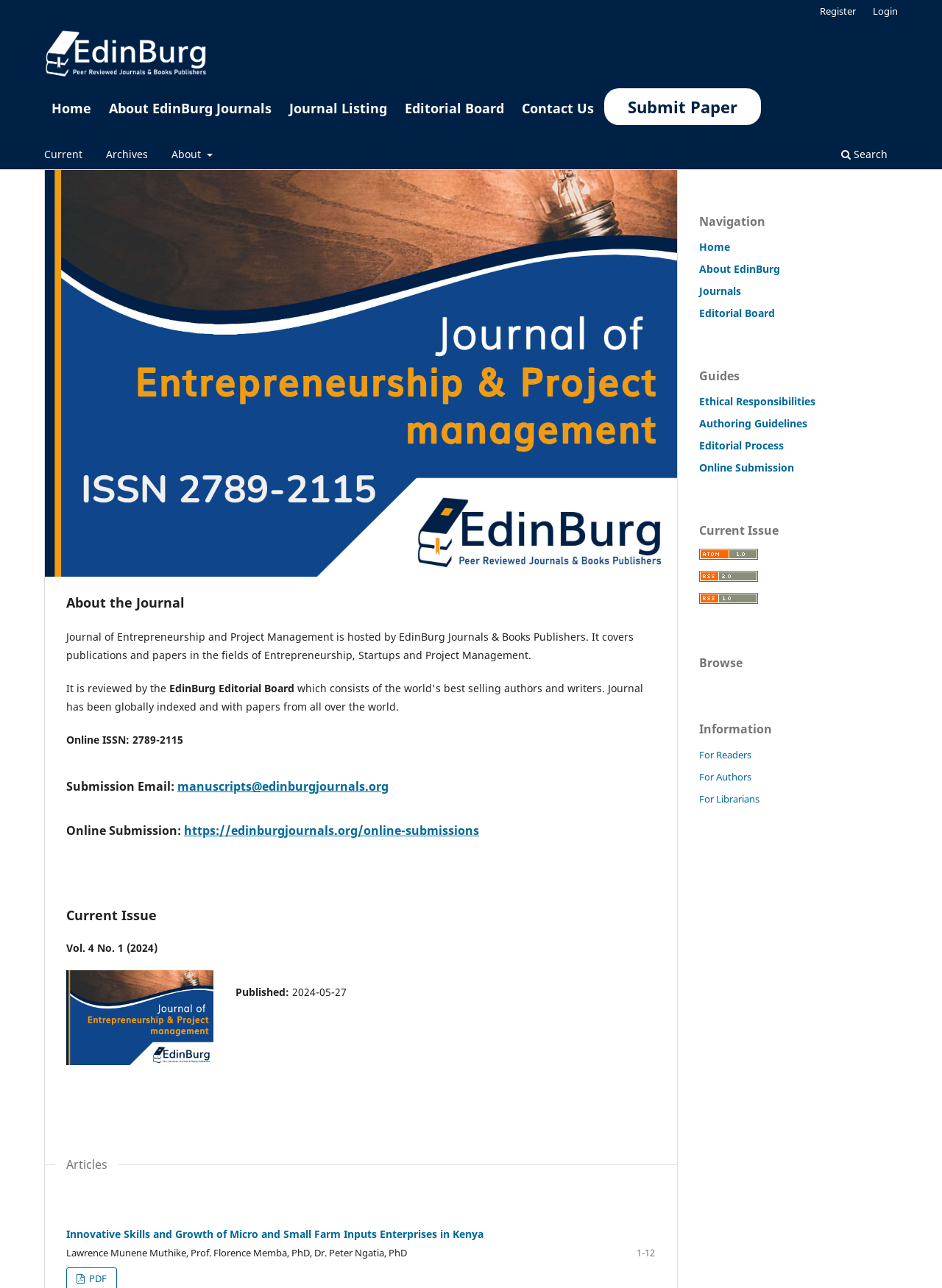Highlight the bounding box coordinates of the element that should be clicked to carry out the following instruction: "go to Home". The coordinates must be given as four float numbers ranging from 0 to 1, i.e., [left, top, right, bottom].

[0.047, 0.075, 0.105, 0.093]